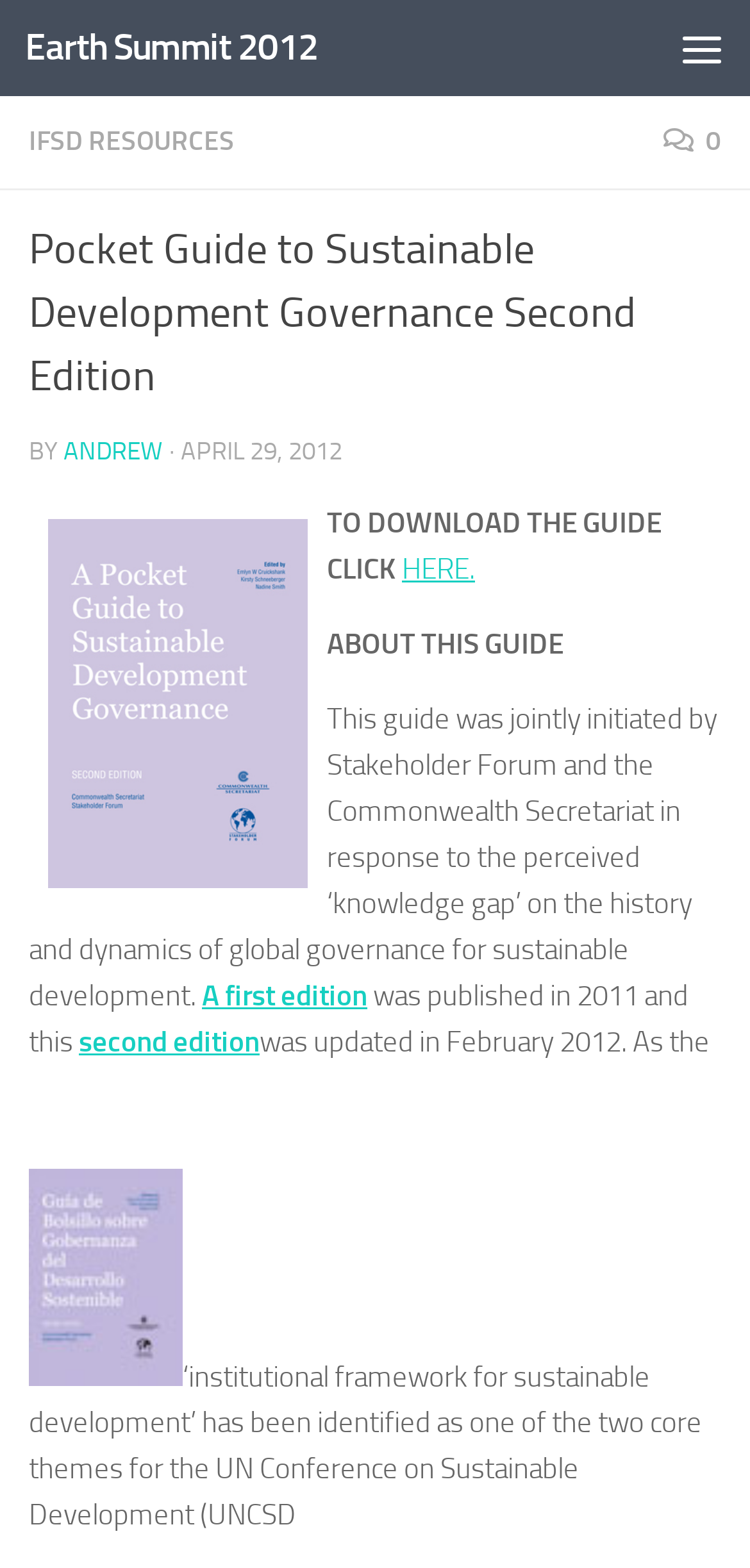Please find the bounding box coordinates of the element that needs to be clicked to perform the following instruction: "Click the 'HERE' link to download the guide". The bounding box coordinates should be four float numbers between 0 and 1, represented as [left, top, right, bottom].

[0.536, 0.352, 0.633, 0.374]